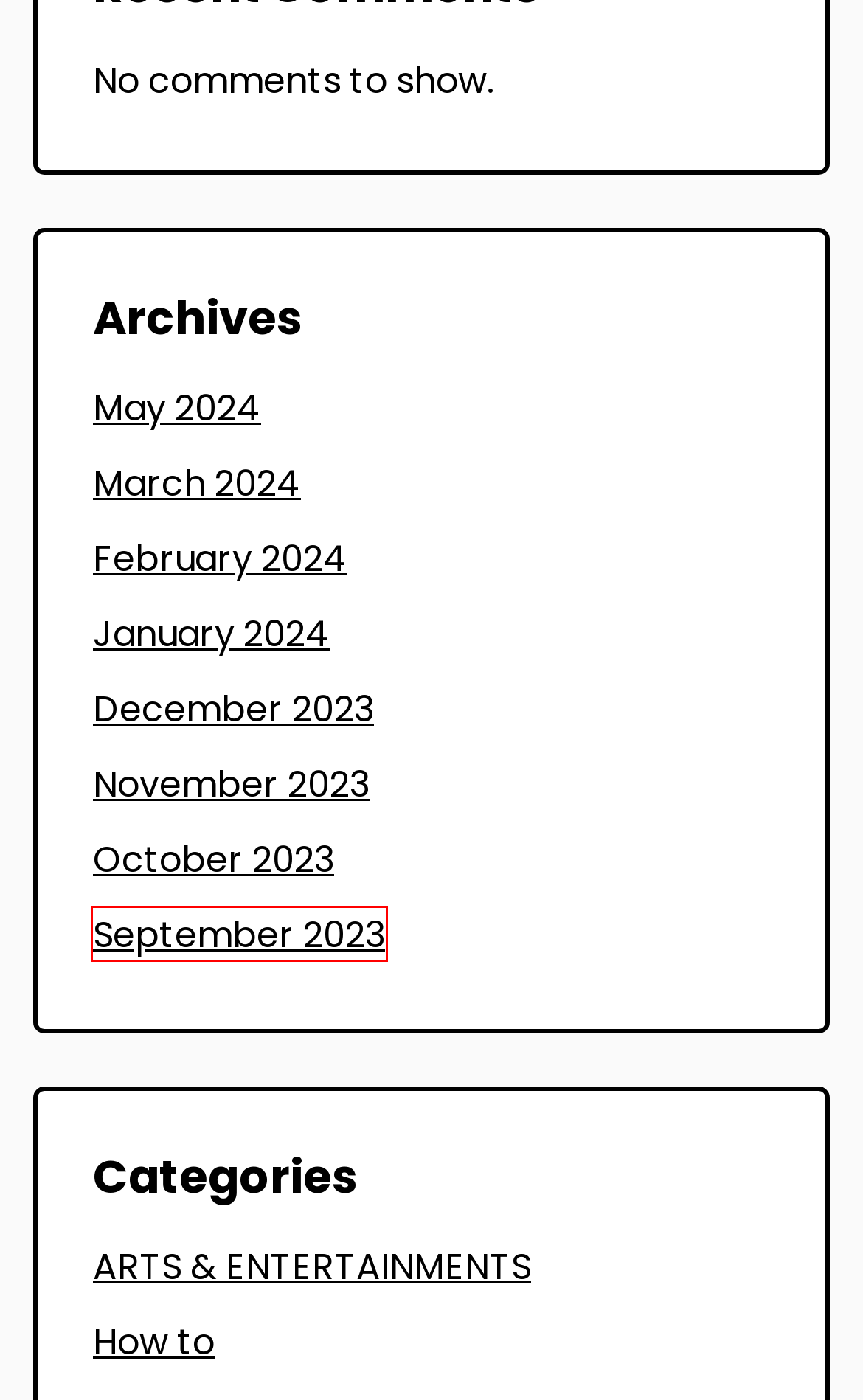You are provided with a screenshot of a webpage that has a red bounding box highlighting a UI element. Choose the most accurate webpage description that matches the new webpage after clicking the highlighted element. Here are your choices:
A. How to – Thelifeniche
B. January 2024 – Thelifeniche
C. September 2023 – Thelifeniche
D. October 2023 – Thelifeniche
E. February 2024 – Thelifeniche
F. ARTS & ENTERTAINMENTS – Thelifeniche
G. March 2024 – Thelifeniche
H. November 2023 – Thelifeniche

C